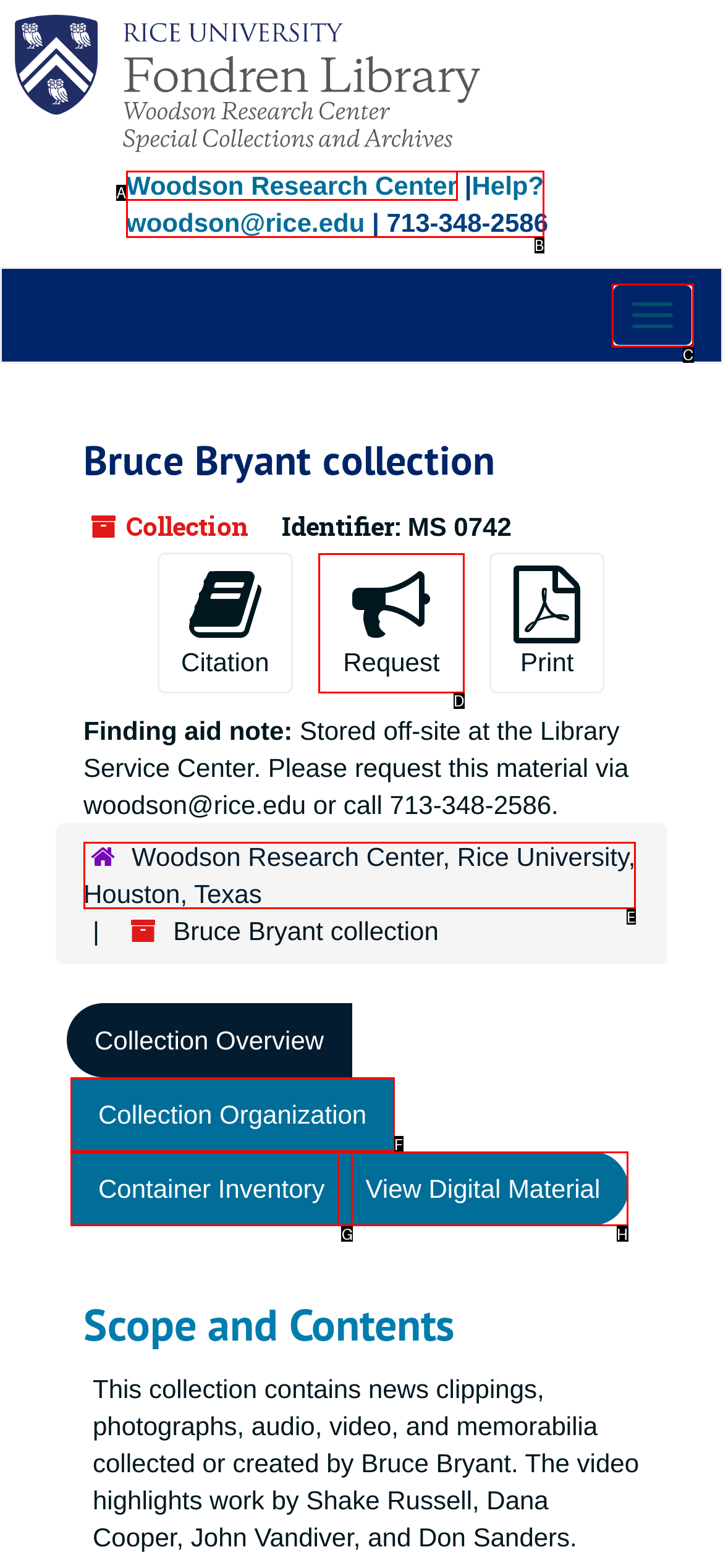Determine the HTML element to click for the instruction: Request the collection.
Answer with the letter corresponding to the correct choice from the provided options.

D